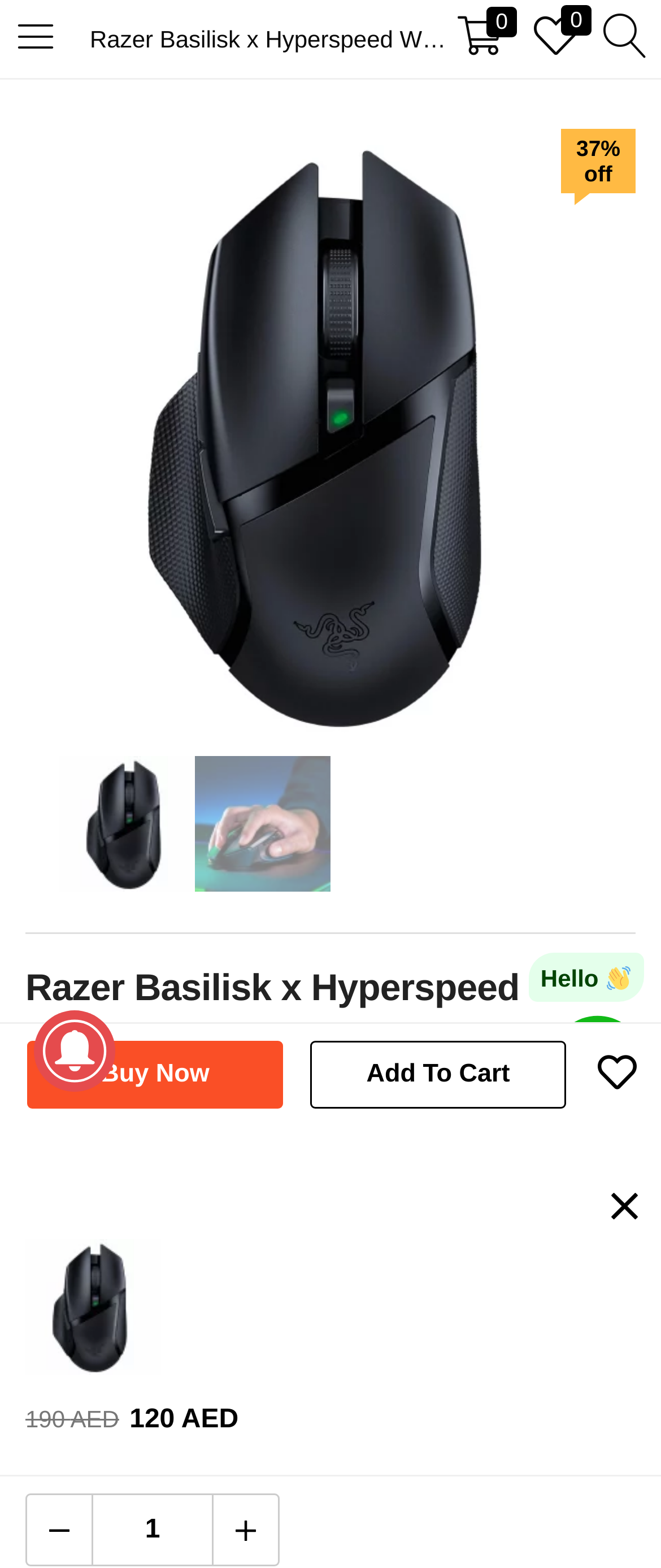Determine the bounding box coordinates of the section I need to click to execute the following instruction: "Add product to cart". Provide the coordinates as four float numbers between 0 and 1, i.e., [left, top, right, bottom].

[0.554, 0.676, 0.771, 0.694]